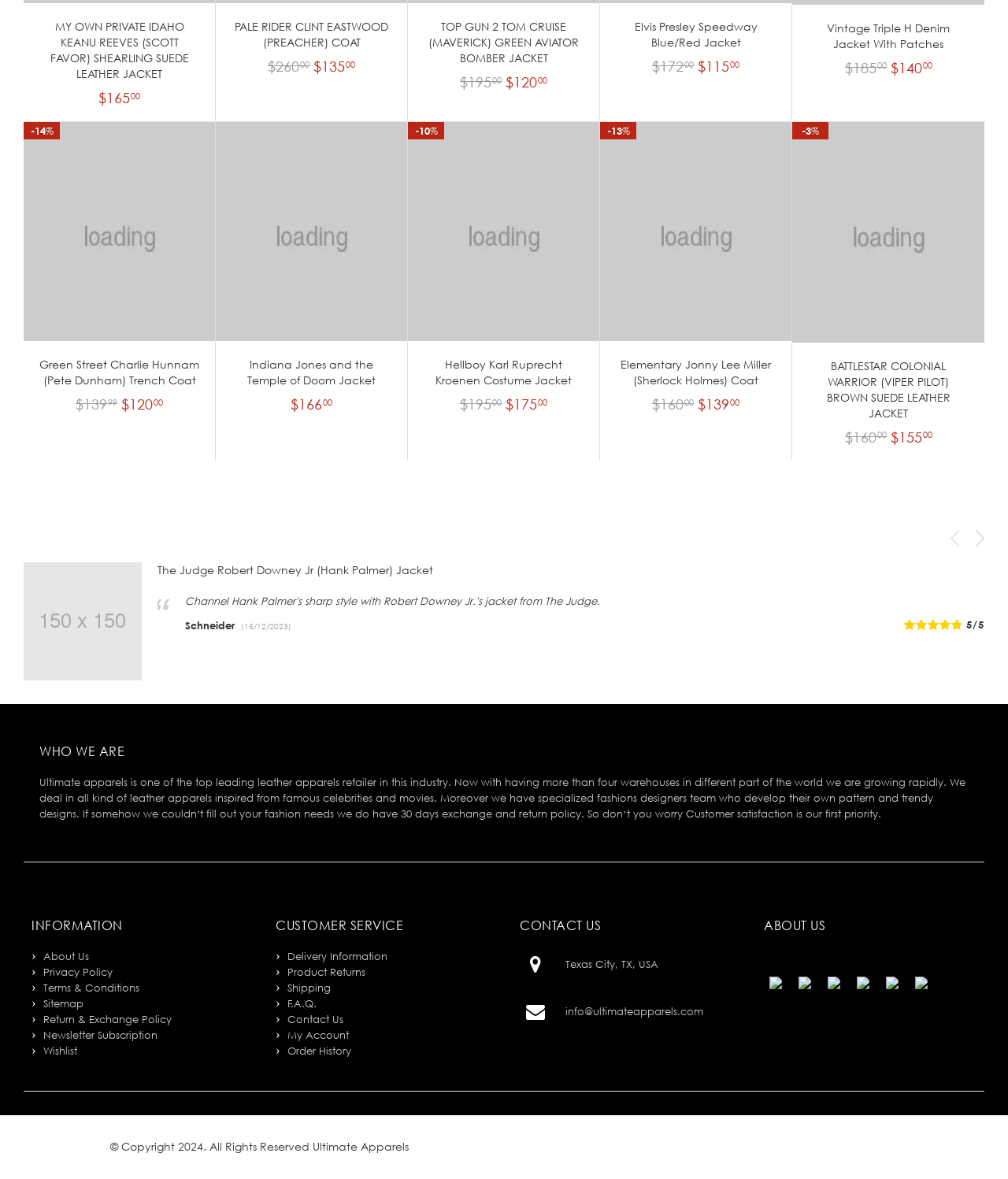Please identify the bounding box coordinates of the element on the webpage that should be clicked to follow this instruction: "Add to Cart". The bounding box coordinates should be given as four float numbers between 0 and 1, formatted as [left, top, right, bottom].

[0.08, 0.052, 0.156, 0.068]